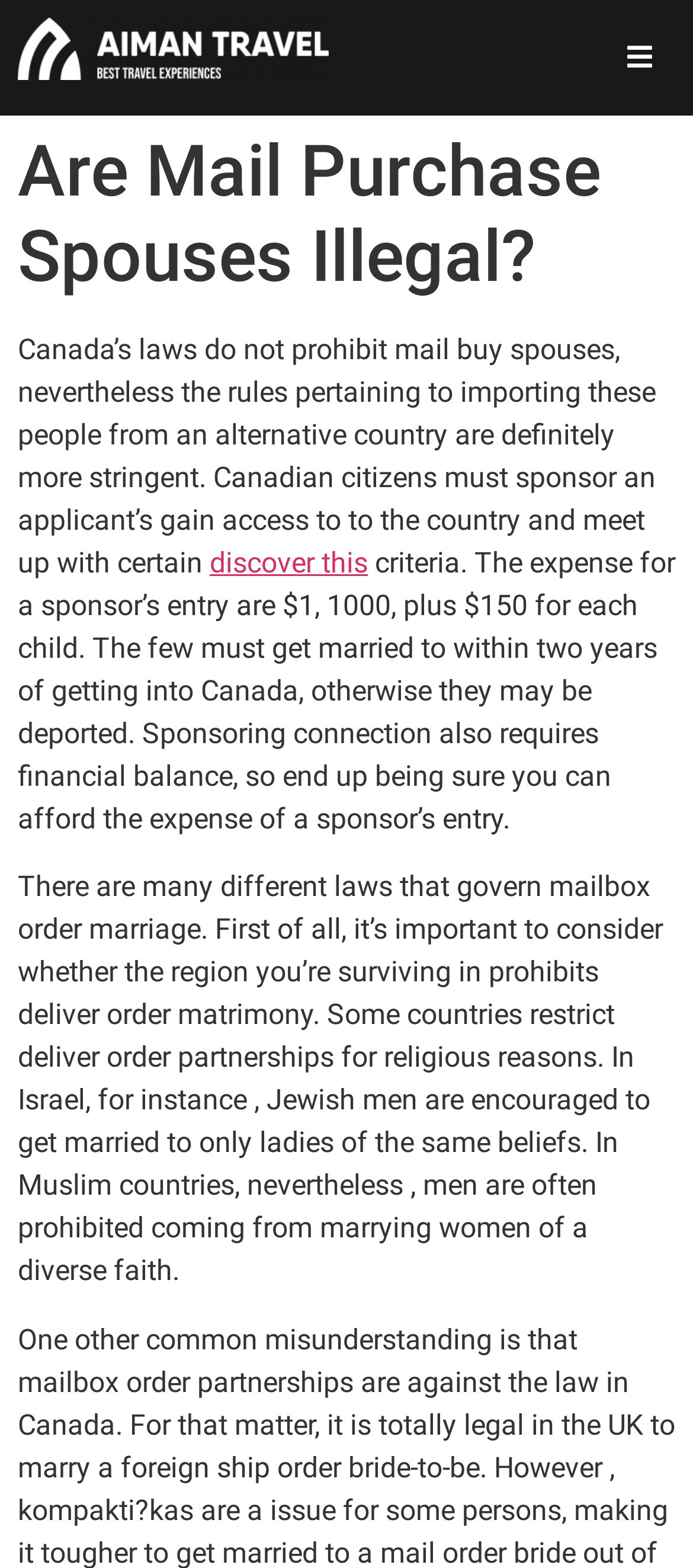Determine the primary headline of the webpage.

Are Mail Purchase Spouses Illegal?